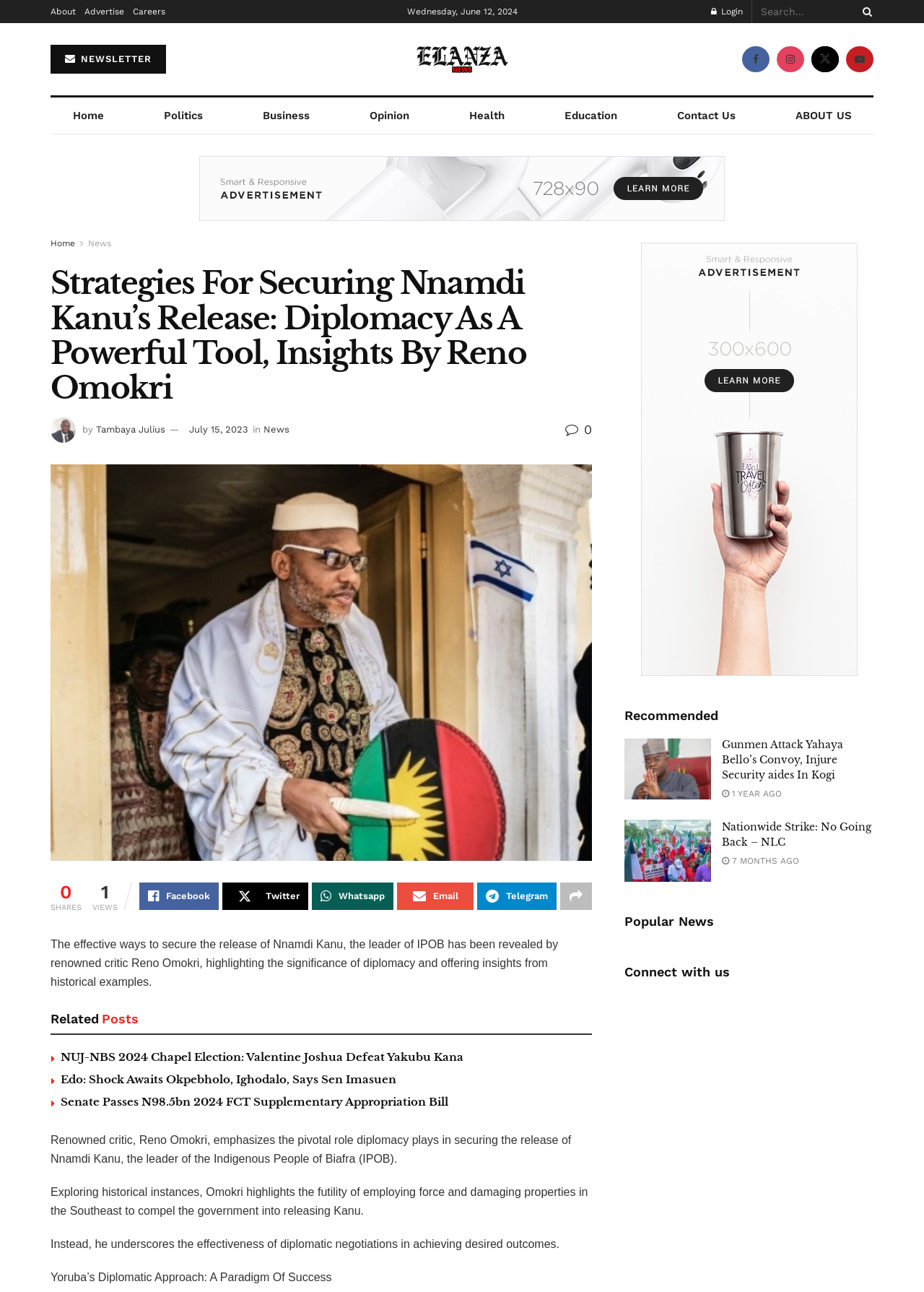Provide the bounding box coordinates of the HTML element described by the text: "Connect with us". The coordinates should be in the format [left, top, right, bottom] with values between 0 and 1.

[0.676, 0.746, 0.79, 0.758]